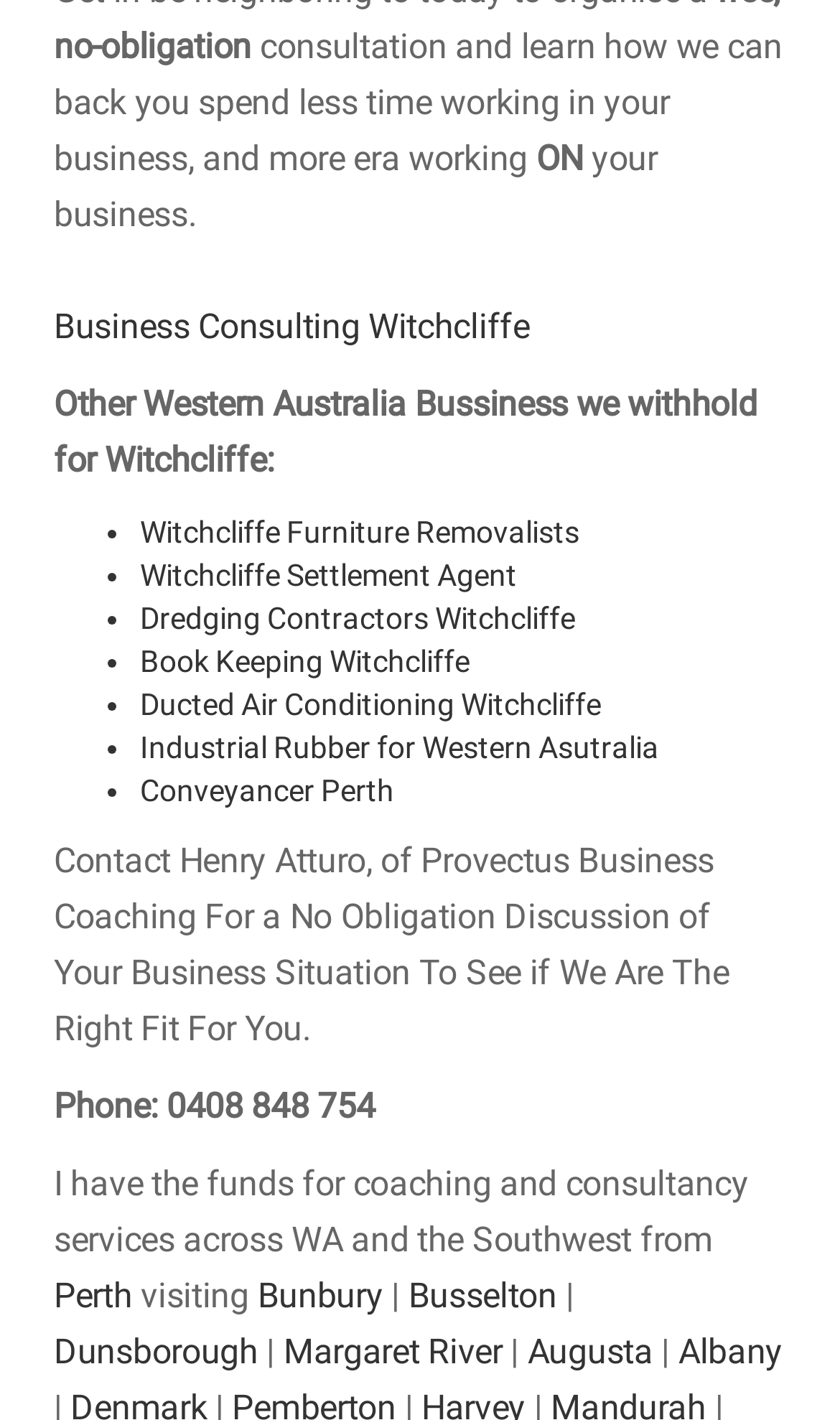How many business services are listed on this webpage?
Answer the question using a single word or phrase, according to the image.

8